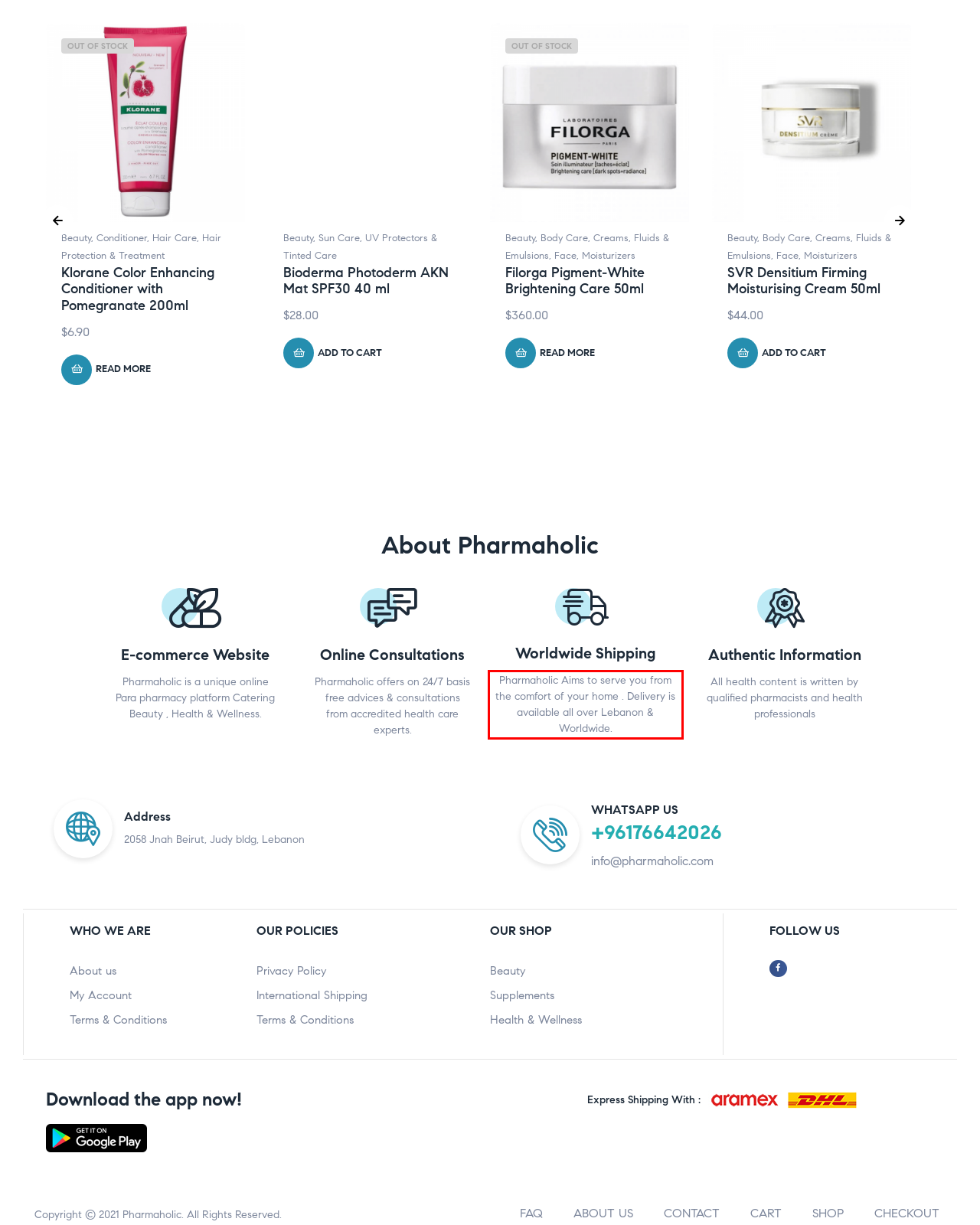You have a webpage screenshot with a red rectangle surrounding a UI element. Extract the text content from within this red bounding box.

Pharmaholic Aims to serve you from the comfort of your home . Delivery is available all over Lebanon & Worldwide.